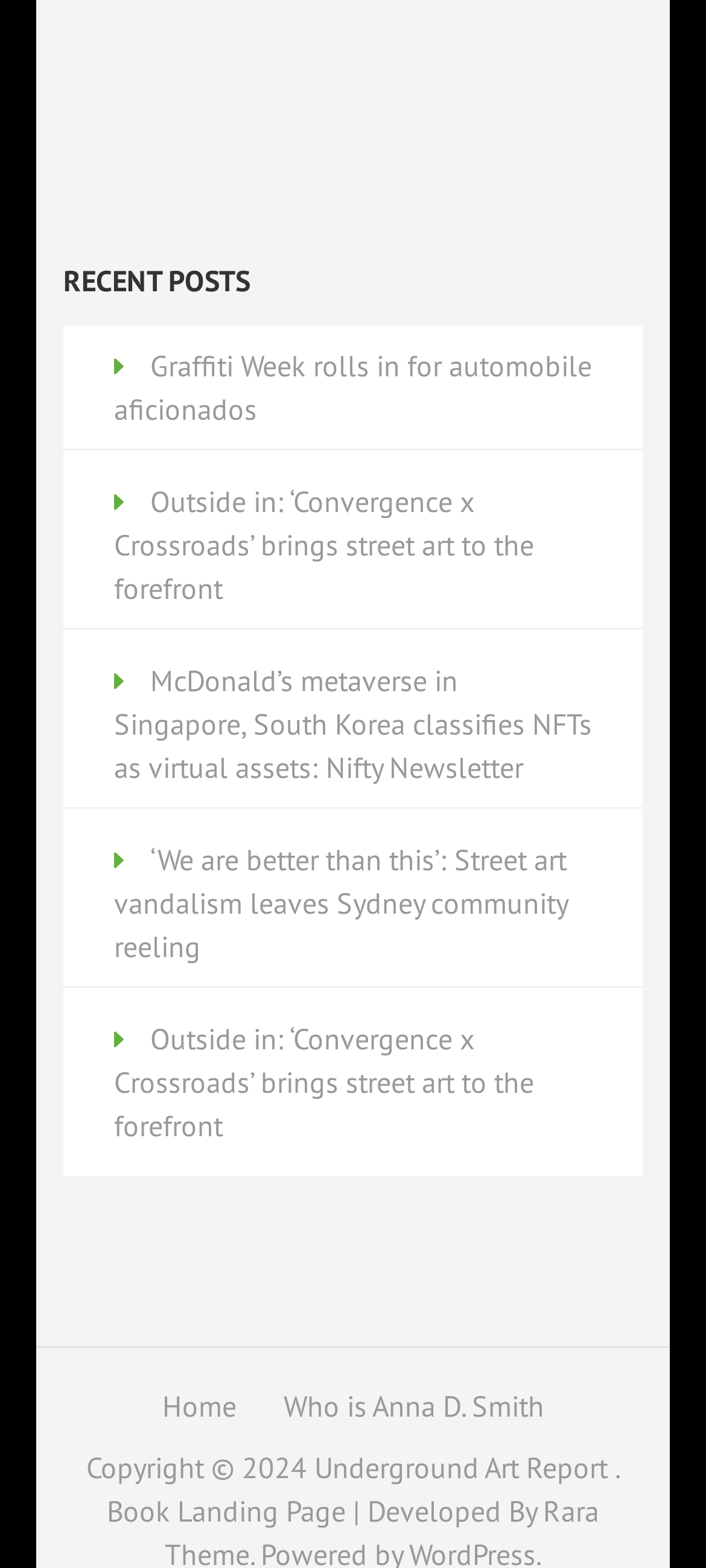Given the webpage screenshot and the description, determine the bounding box coordinates (top-left x, top-left y, bottom-right x, bottom-right y) that define the location of the UI element matching this description: 1.832.610.2470

None